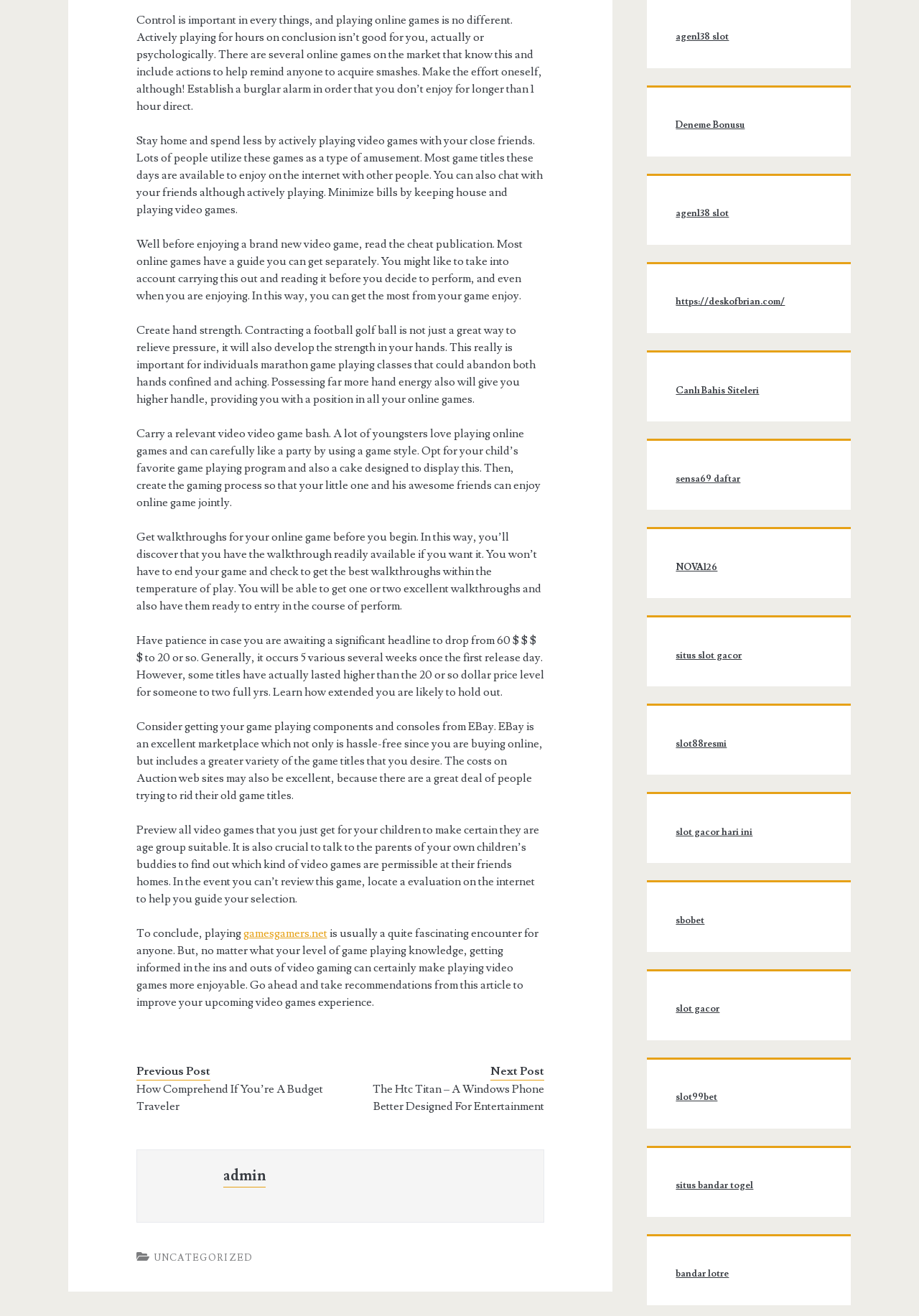Please specify the bounding box coordinates of the clickable section necessary to execute the following command: "Visit the page about The Htc Titan – A Windows Phone Better Designed For Entertainment".

[0.388, 0.821, 0.593, 0.847]